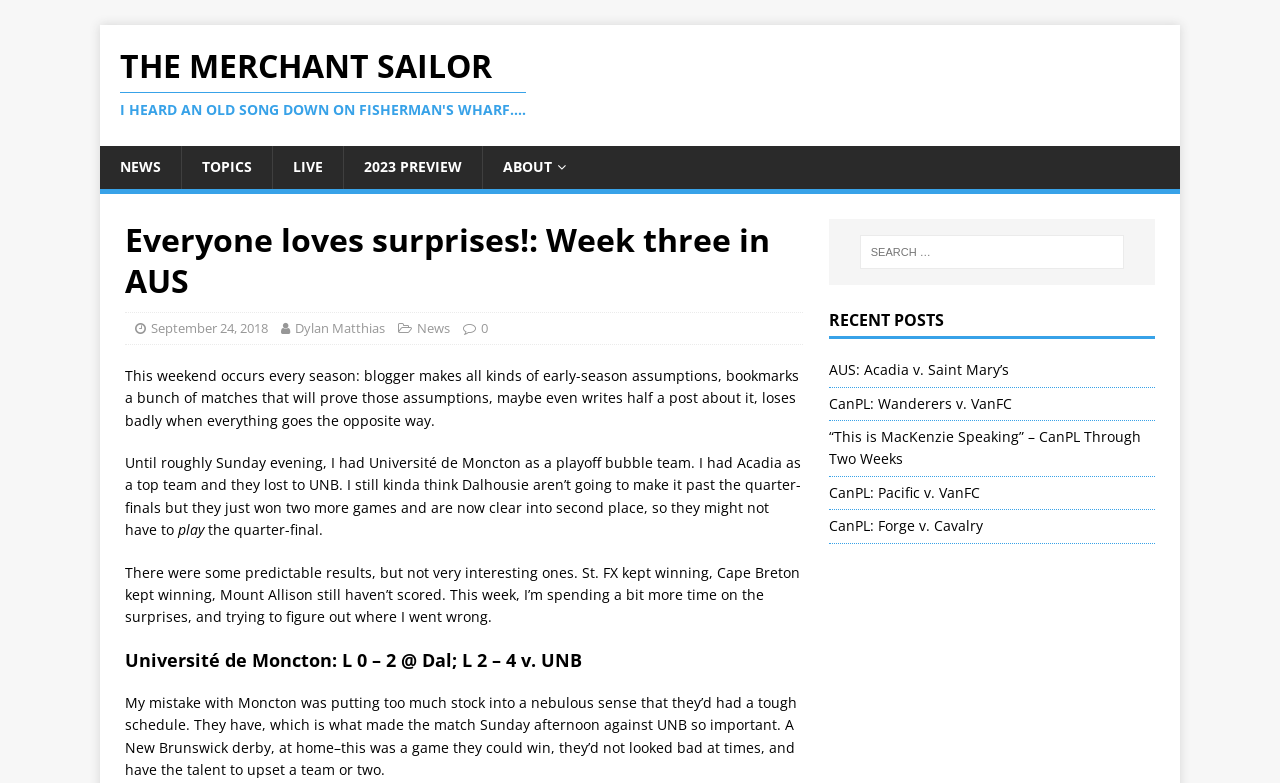Based on the provided description, "CanPL: Forge v. Cavalry", find the bounding box of the corresponding UI element in the screenshot.

[0.647, 0.659, 0.768, 0.683]